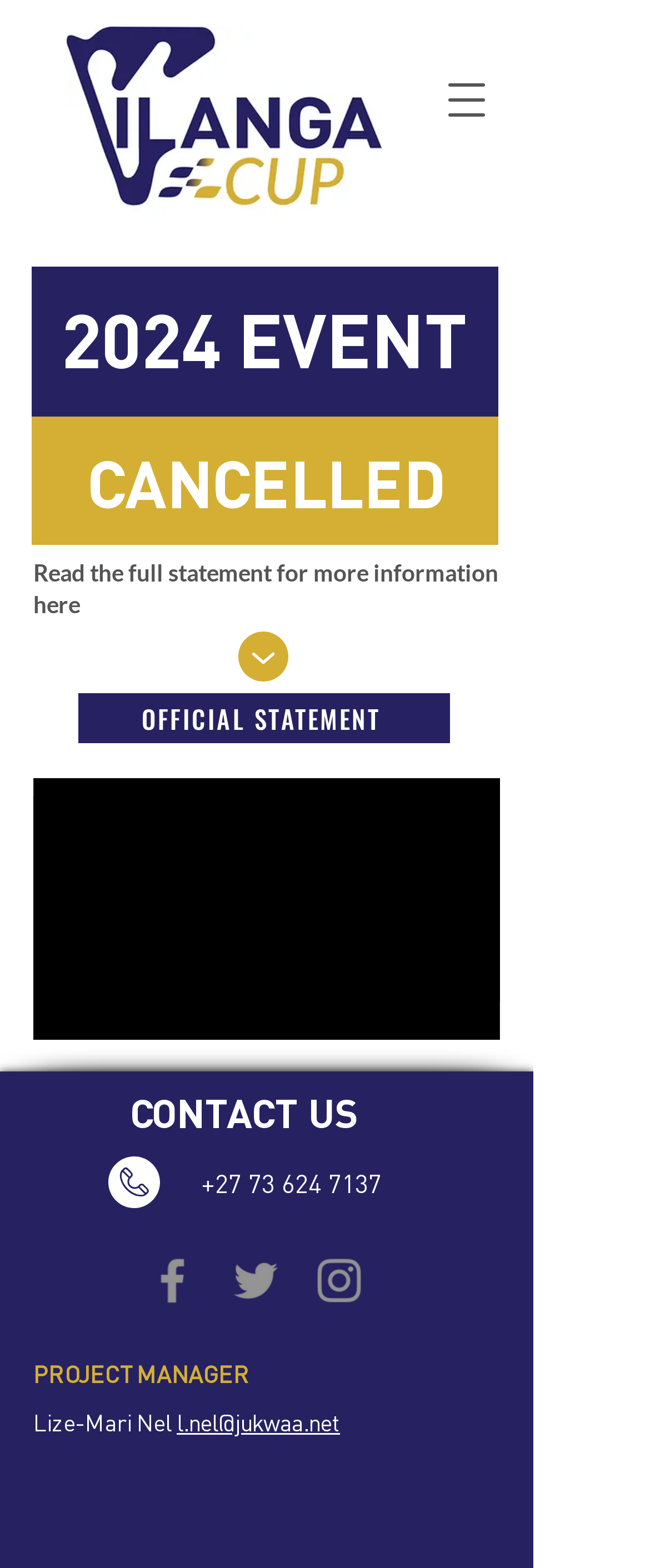How can I contact the project manager?
Answer the question with as much detail as you can, using the image as a reference.

I found the answer by scrolling down to the bottom of the webpage, where I saw a section with the project manager's information, including their email address, which is l.nel@jukwaa.net.